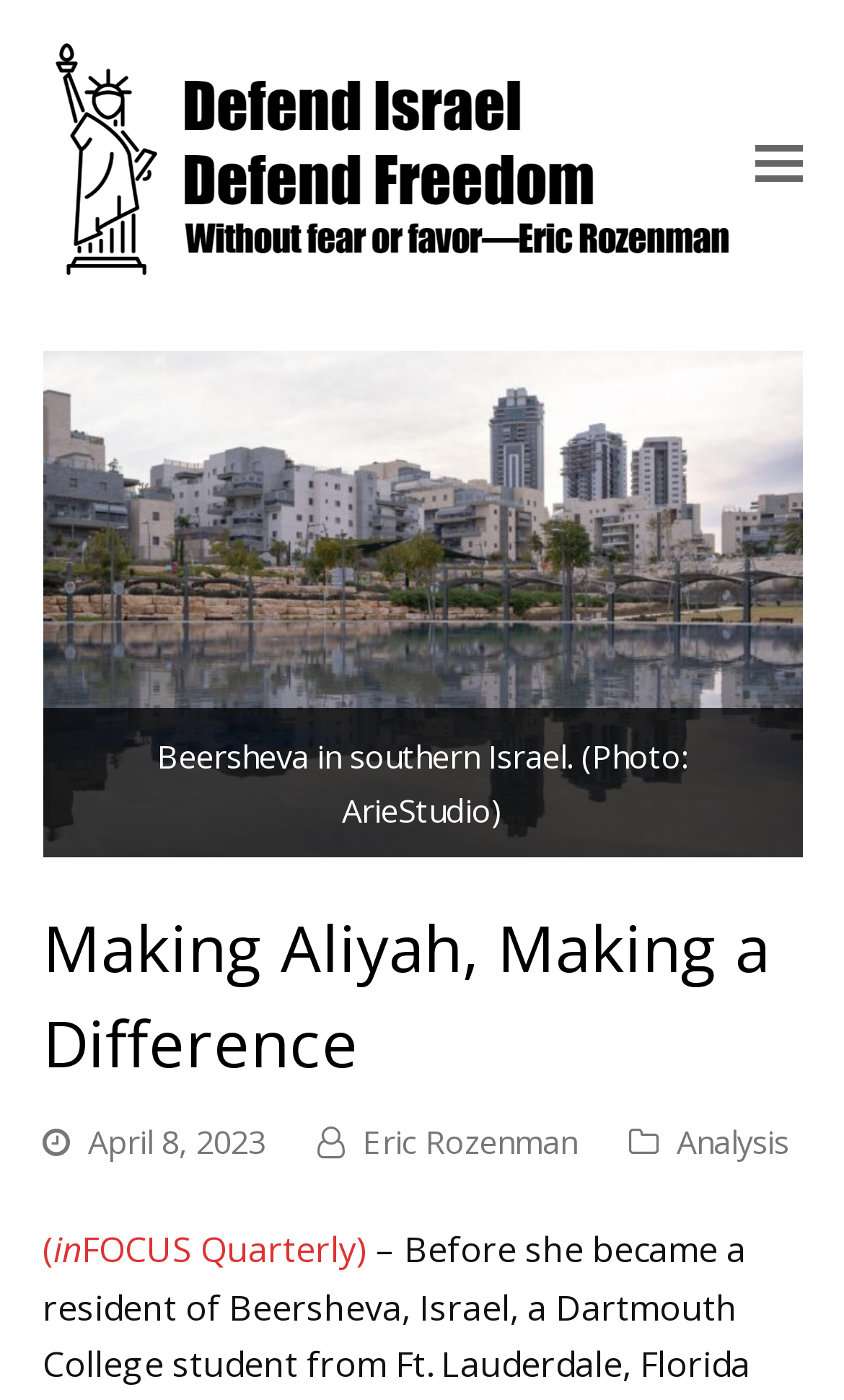What is the category of the article?
Please provide an in-depth and detailed response to the question.

The answer can be found in the link element with the text 'Analysis'. This element is likely to be the category of the article, as it is placed near the title and author's name.